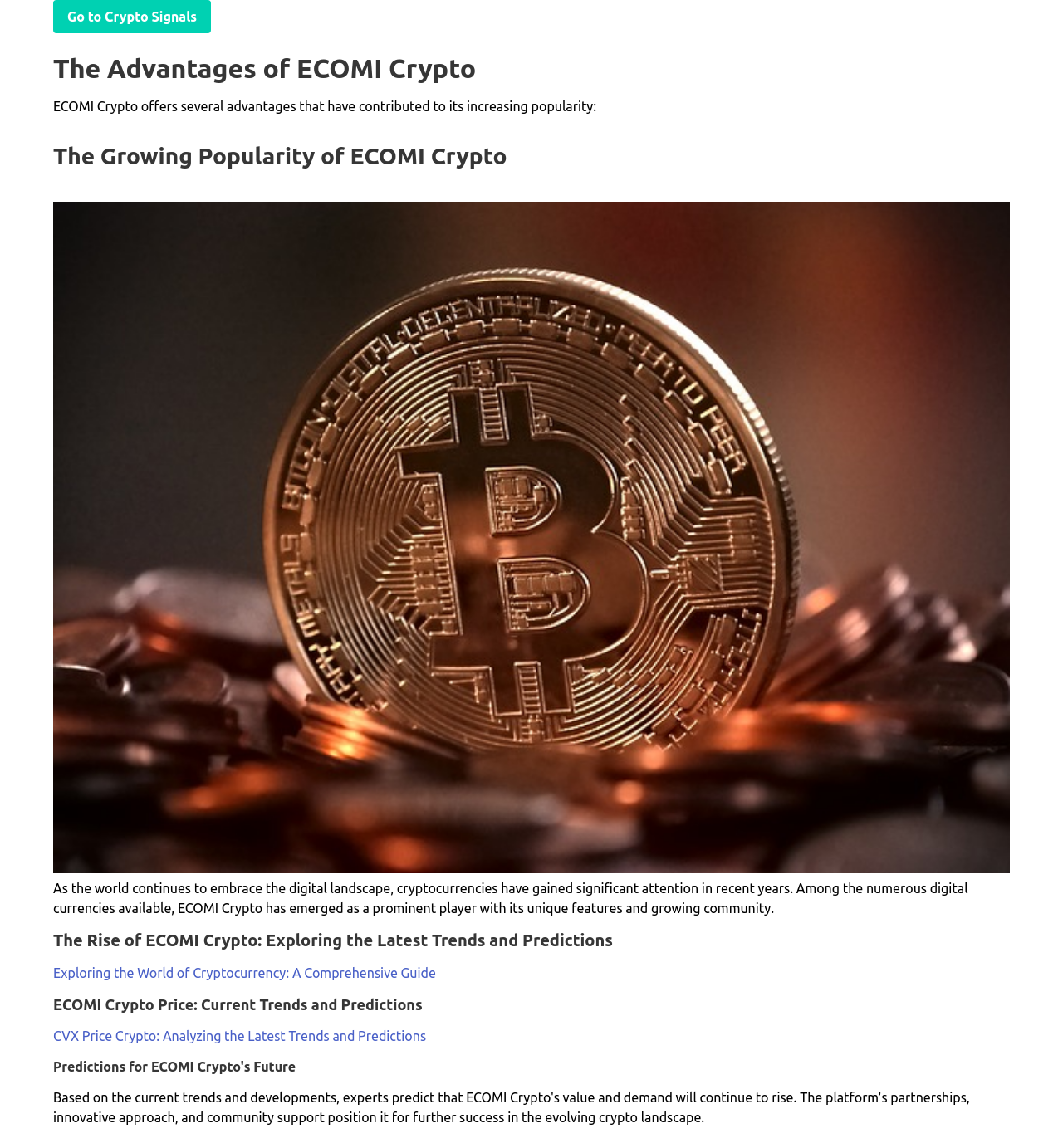Provide a thorough description of this webpage.

The webpage is about the advantages of ECOMI Crypto, a cryptocurrency. At the top, there is a link to "Crypto Signals" and a heading that reads "The Advantages of ECOMI Crypto". Below the heading, there is a brief introduction that summarizes the increasing popularity of ECOMI Crypto. 

Following the introduction, there is a heading that reads "The Growing Popularity of ECOMI Crypto". Below this heading, there is a large image related to payment, taking up most of the vertical space. 

To the right of the image, there is a block of text that discusses the growing attention to cryptocurrencies and how ECOMI Crypto has emerged as a prominent player. 

Below the image and the text, there are several headings and links. The first heading reads "The Rise of ECOMI Crypto: Exploring the Latest Trends and Predictions", followed by a link to a comprehensive guide to cryptocurrency. 

Next, there is a heading that reads "ECOMI Crypto Price: Current Trends and Predictions", followed by a link to analyze the latest trends and predictions for CVX Price Crypto. Finally, there is a heading that reads "Predictions for ECOMI Crypto's Future".